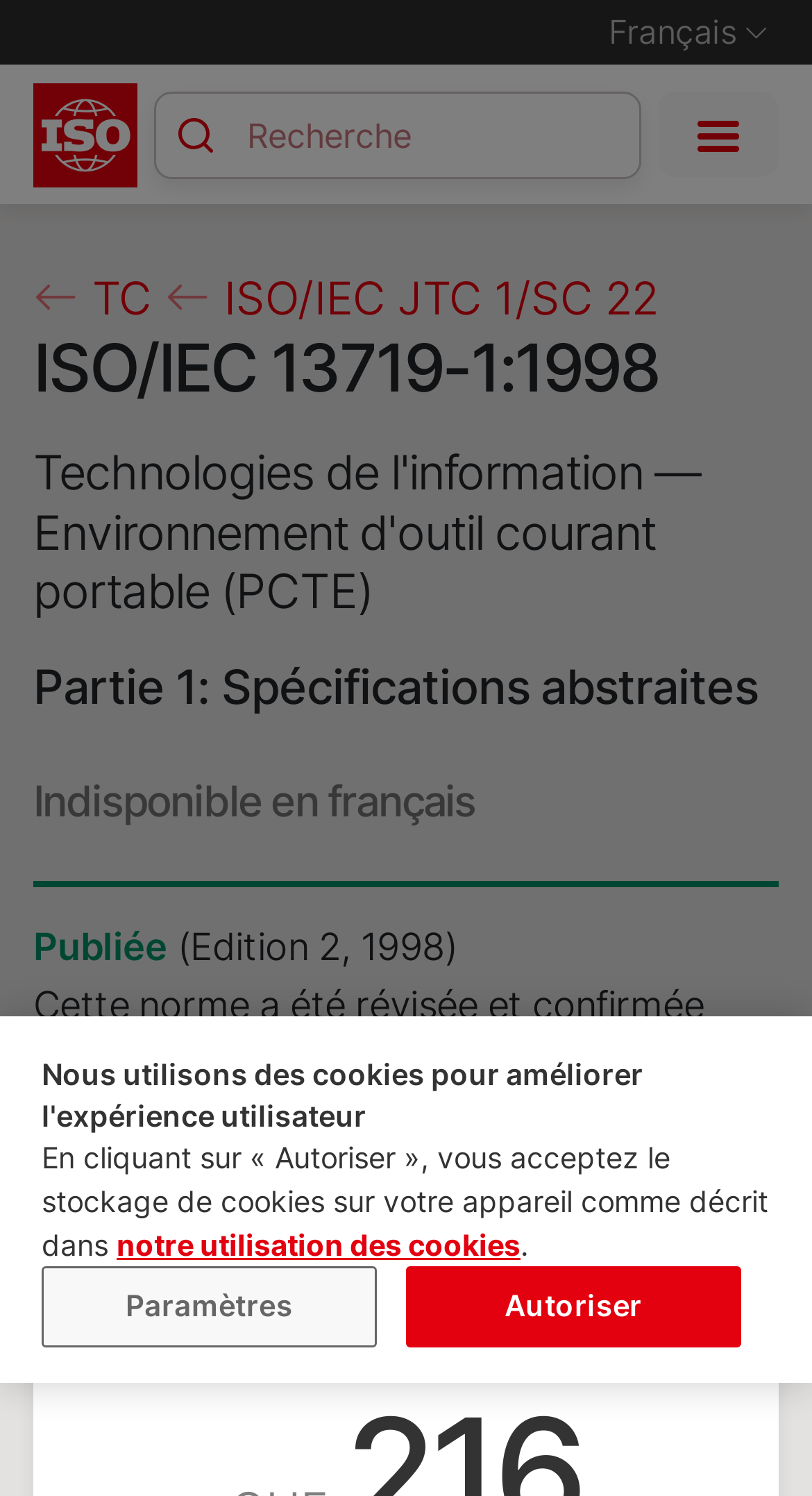Reply to the question with a single word or phrase:
What is the standard number?

30520